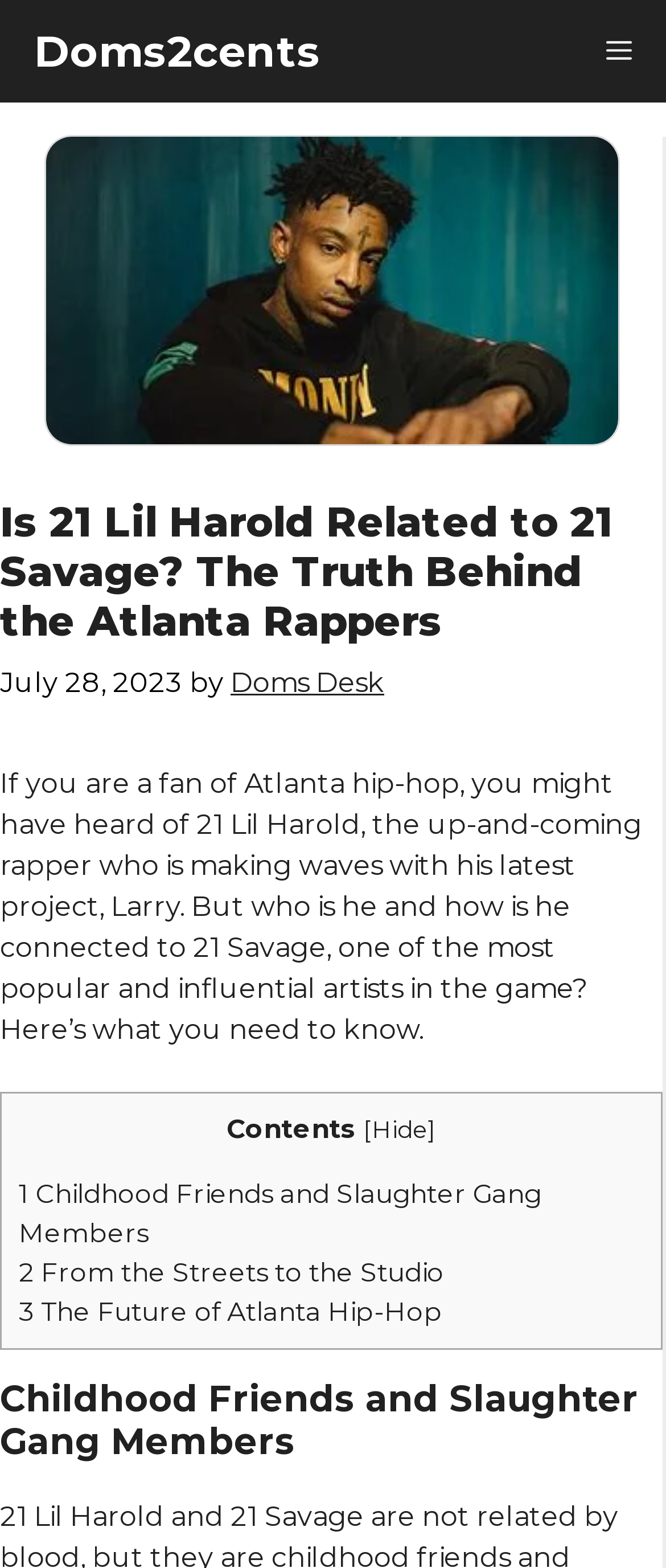Answer this question using a single word or a brief phrase:
What is the name of the rapper mentioned in the article?

21 Lil Harold